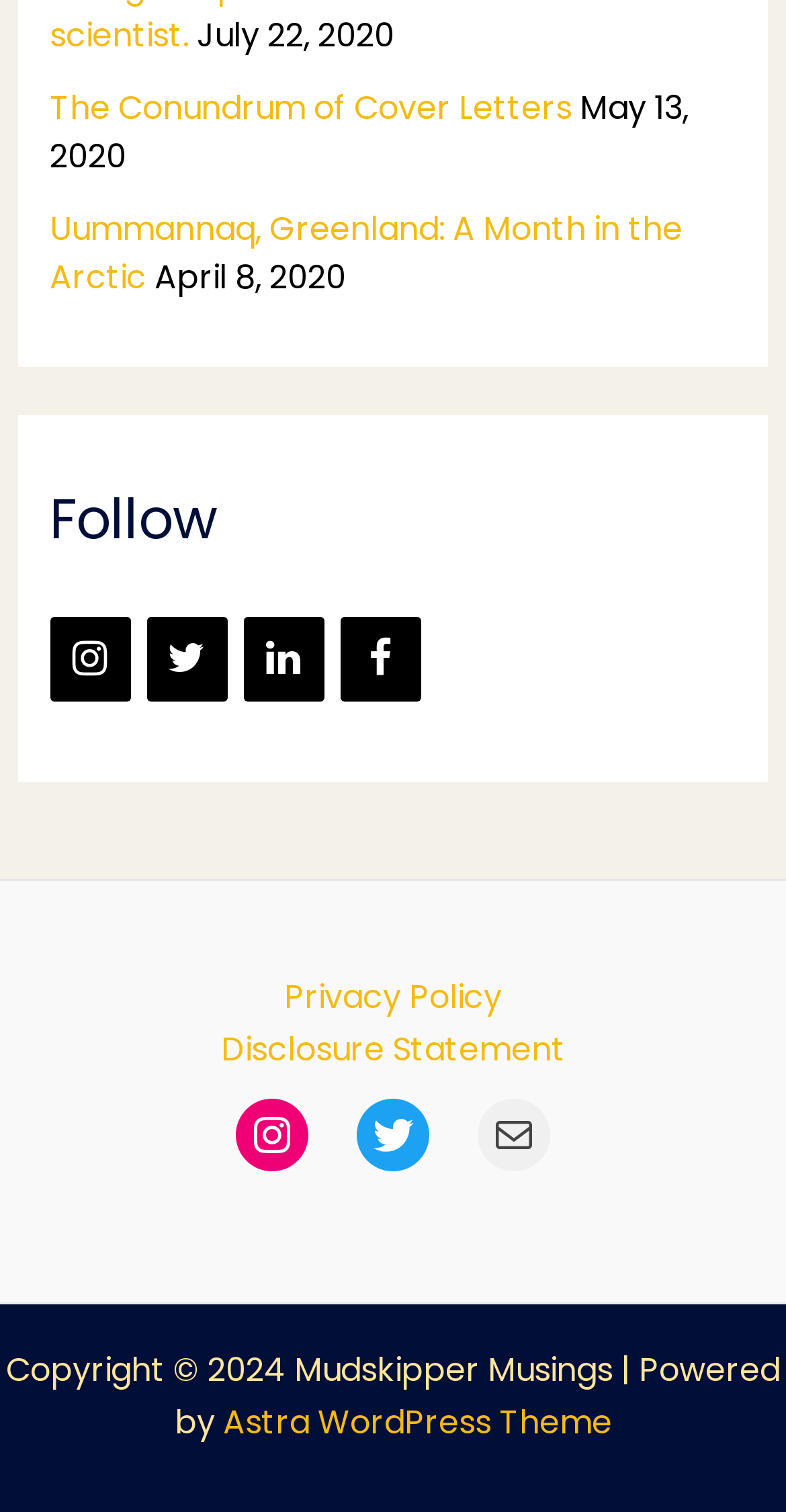Please find the bounding box for the UI element described by: "Twitter".

[0.454, 0.726, 0.546, 0.774]